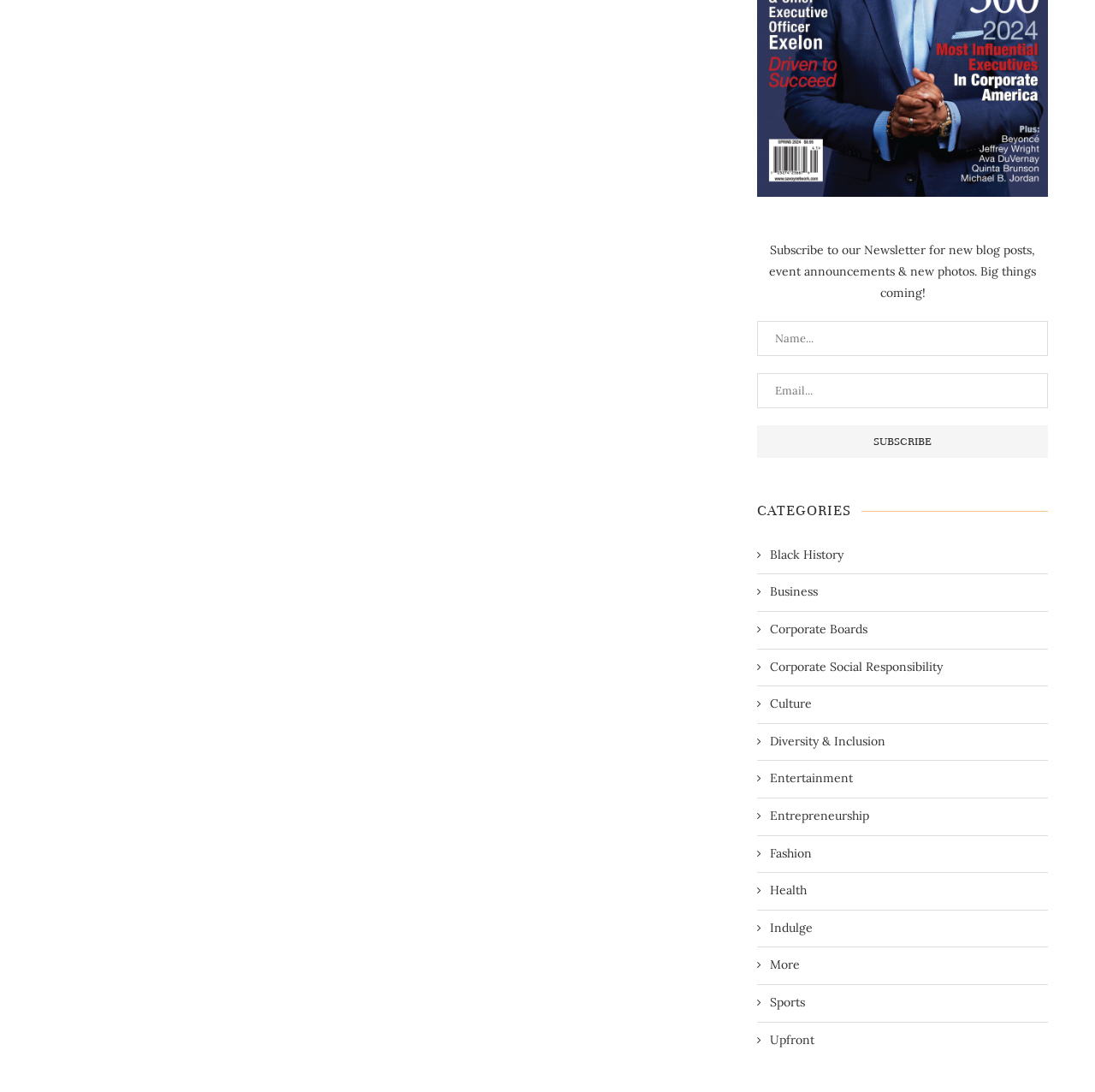What is the purpose of the newsletter subscription?
Look at the webpage screenshot and answer the question with a detailed explanation.

I read the StaticText element above the newsletter subscription form, which states 'Subscribe to our Newsletter for new blog posts, event announcements & new photos. Big things coming!'.